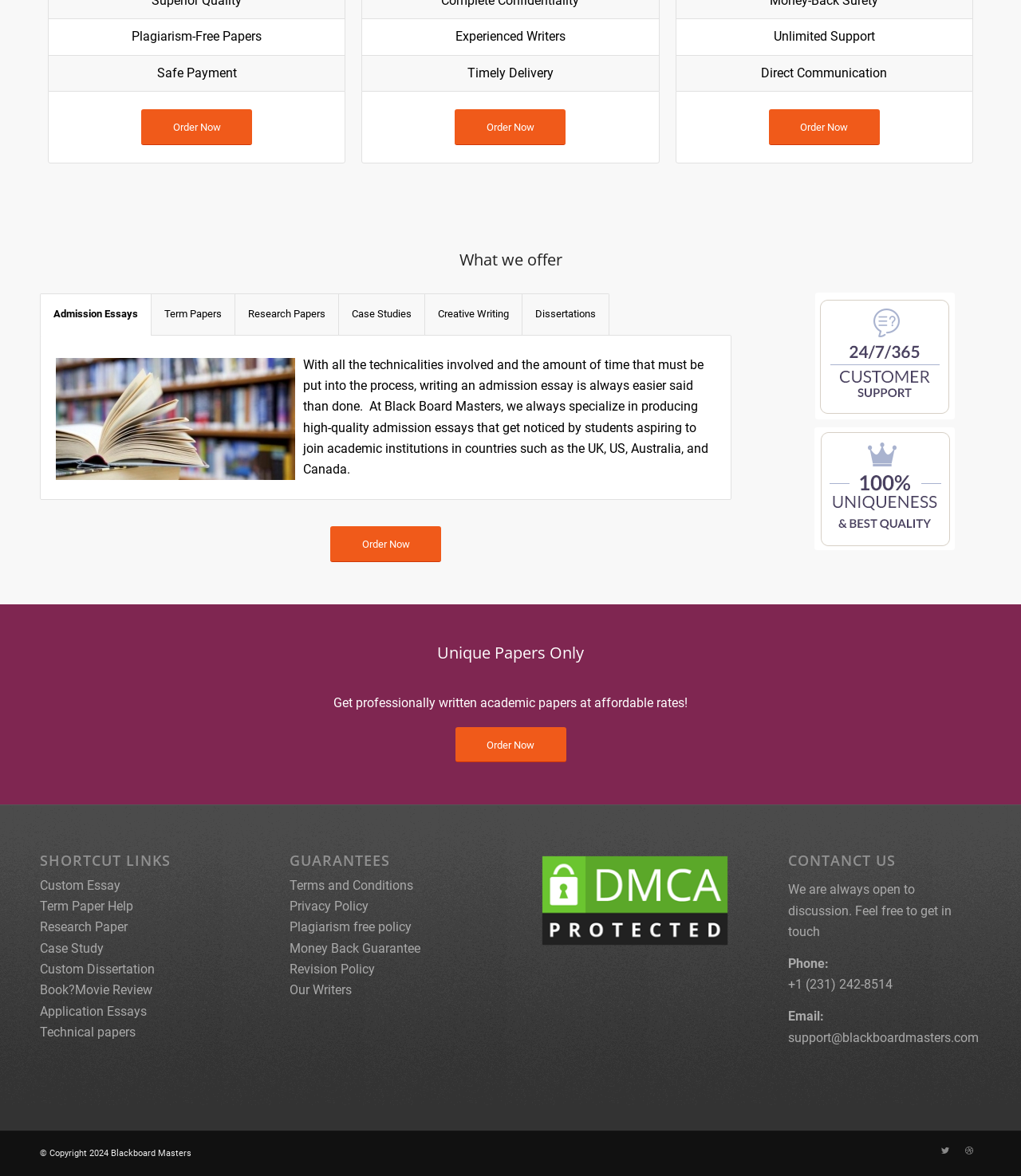Please specify the bounding box coordinates of the element that should be clicked to execute the given instruction: 'Contact us by clicking on 'support@blackboardmasters.com''. Ensure the coordinates are four float numbers between 0 and 1, expressed as [left, top, right, bottom].

[0.772, 0.876, 0.959, 0.889]